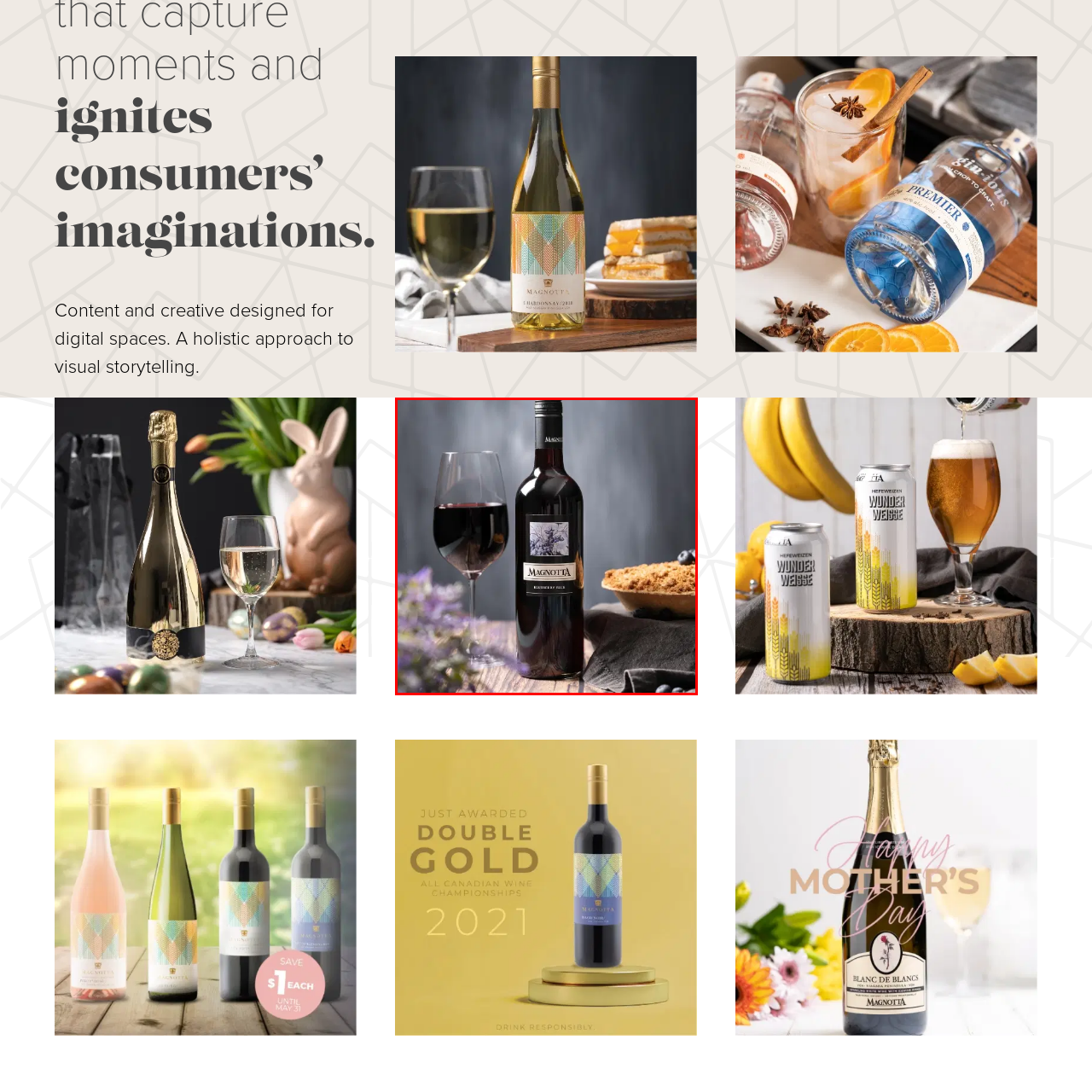What type of dessert is placed beside the wine?
Inspect the part of the image highlighted by the red bounding box and give a detailed answer to the question.

The image features a dessert, which is described in the caption as a 'pie or crumble', topped with blueberries, complementing the wine and adding to the aesthetic appeal of the composition.